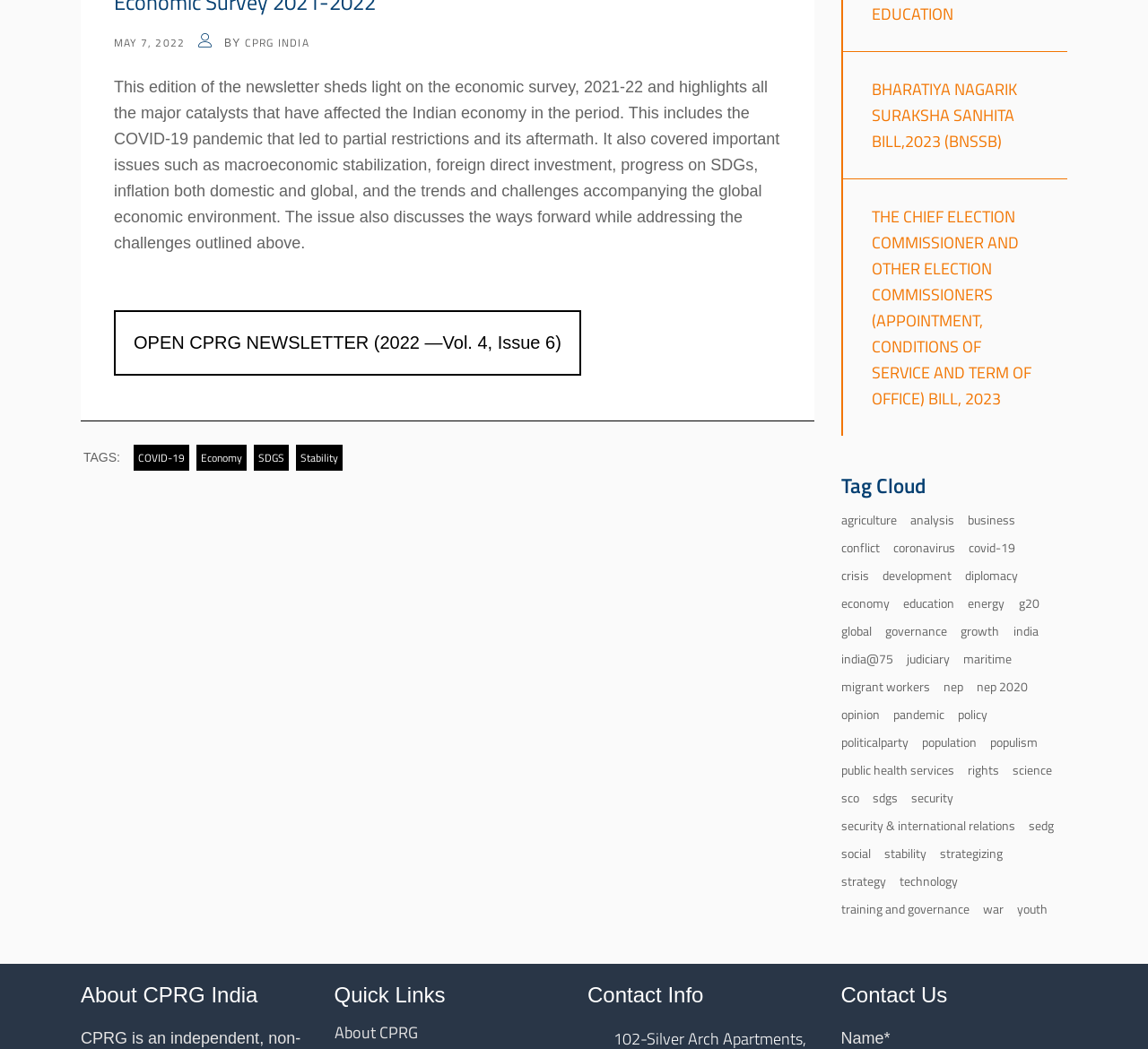Find the bounding box coordinates for the UI element whose description is: "Political Beat". The coordinates should be four float numbers between 0 and 1, in the format [left, top, right, bottom].

None